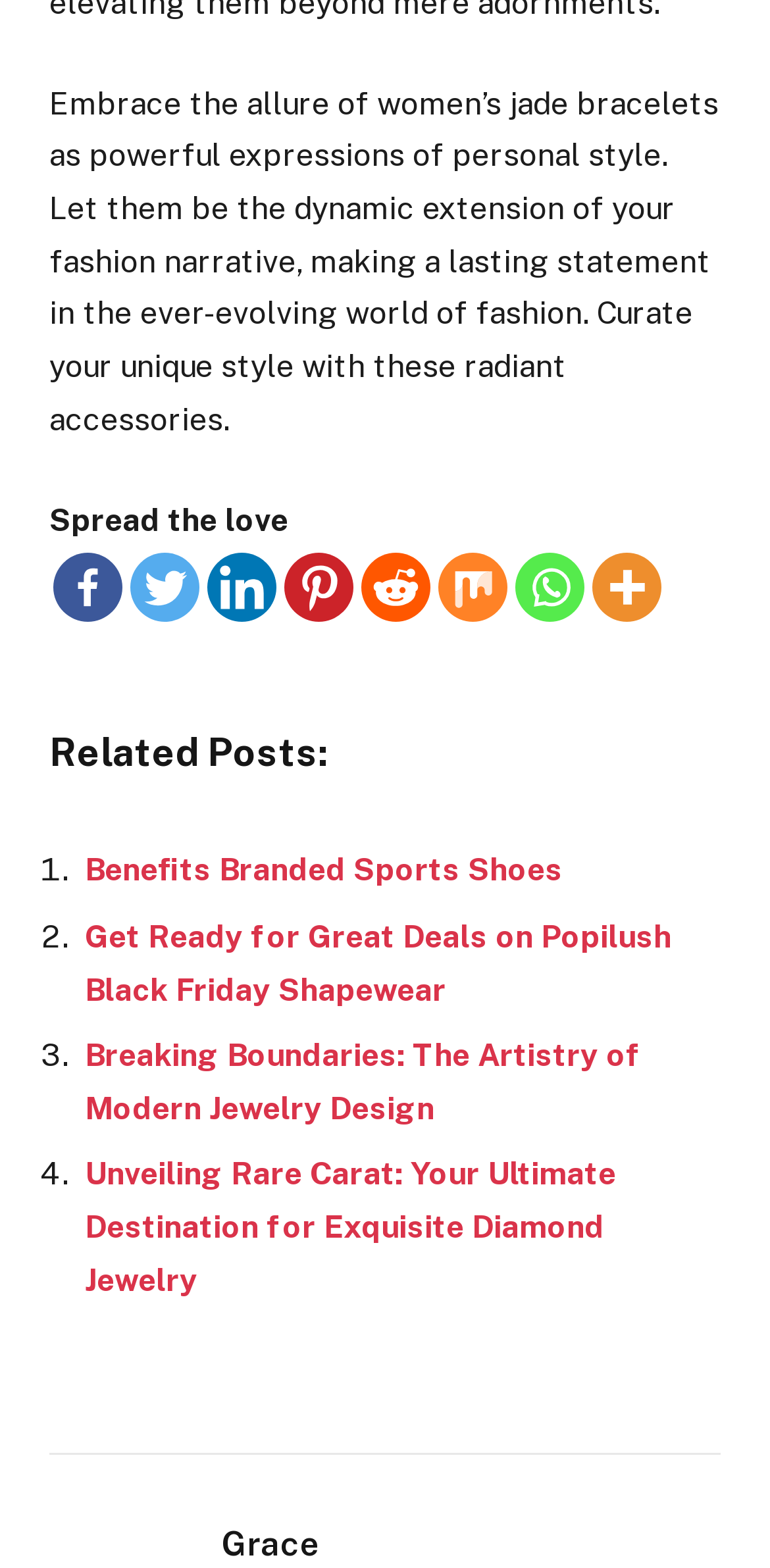Using the provided element description: "Grace", identify the bounding box coordinates. The coordinates should be four floats between 0 and 1 in the order [left, top, right, bottom].

[0.287, 0.972, 0.415, 0.997]